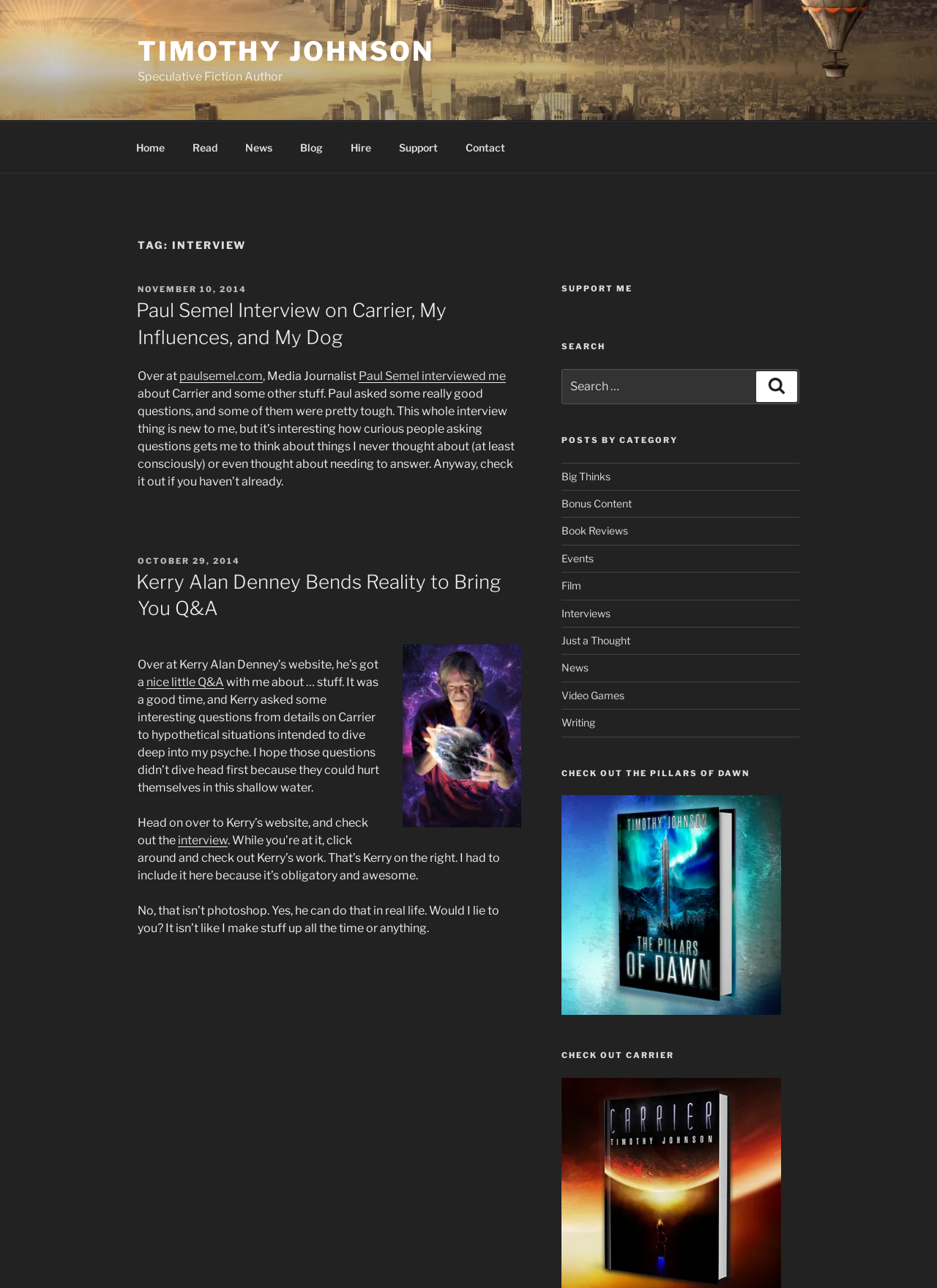What is the name of the speculative fiction author?
Examine the image and give a concise answer in one word or a short phrase.

Timothy Johnson